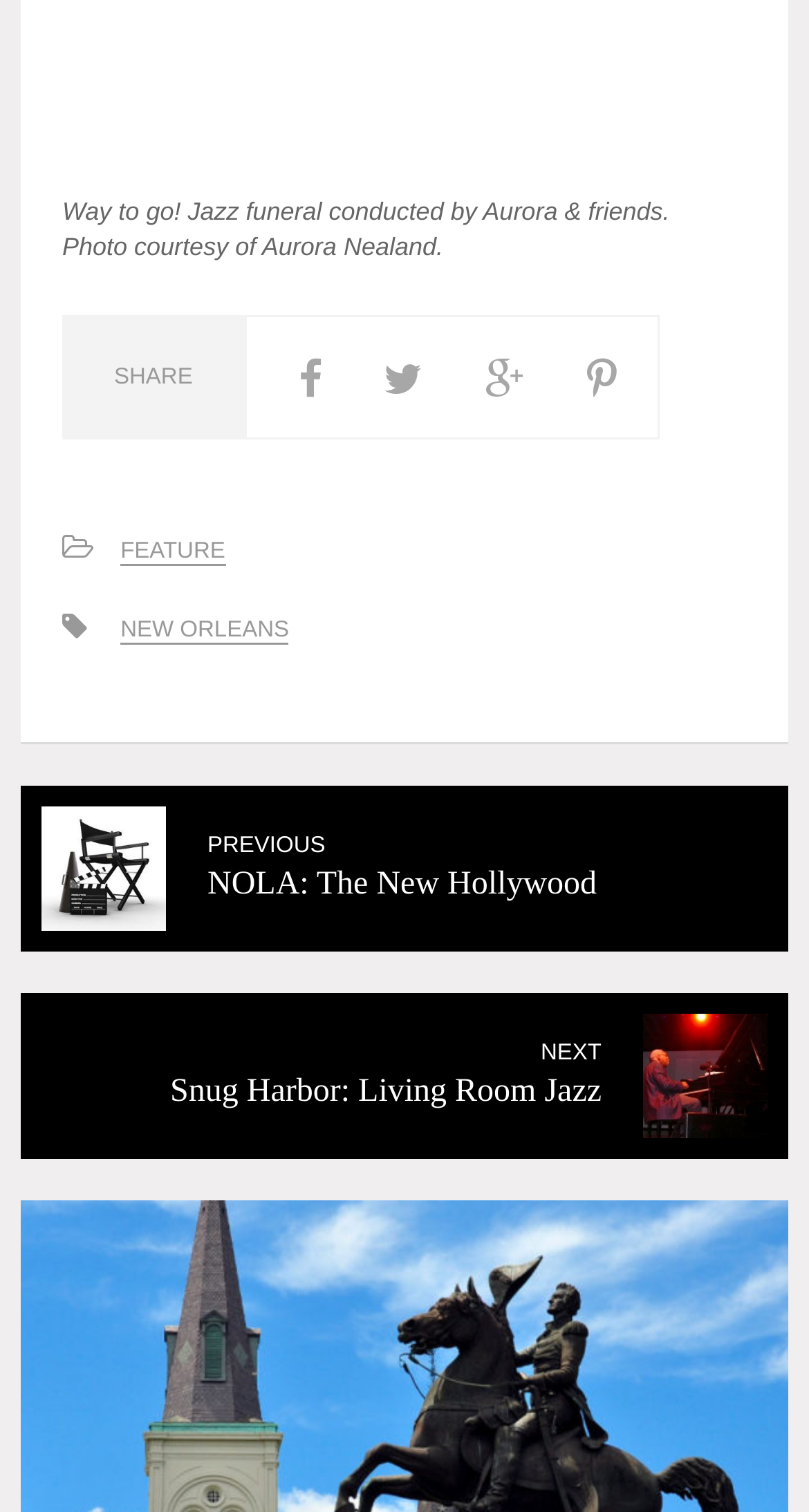Answer the question with a single word or phrase: 
How many tables are on the webpage?

2